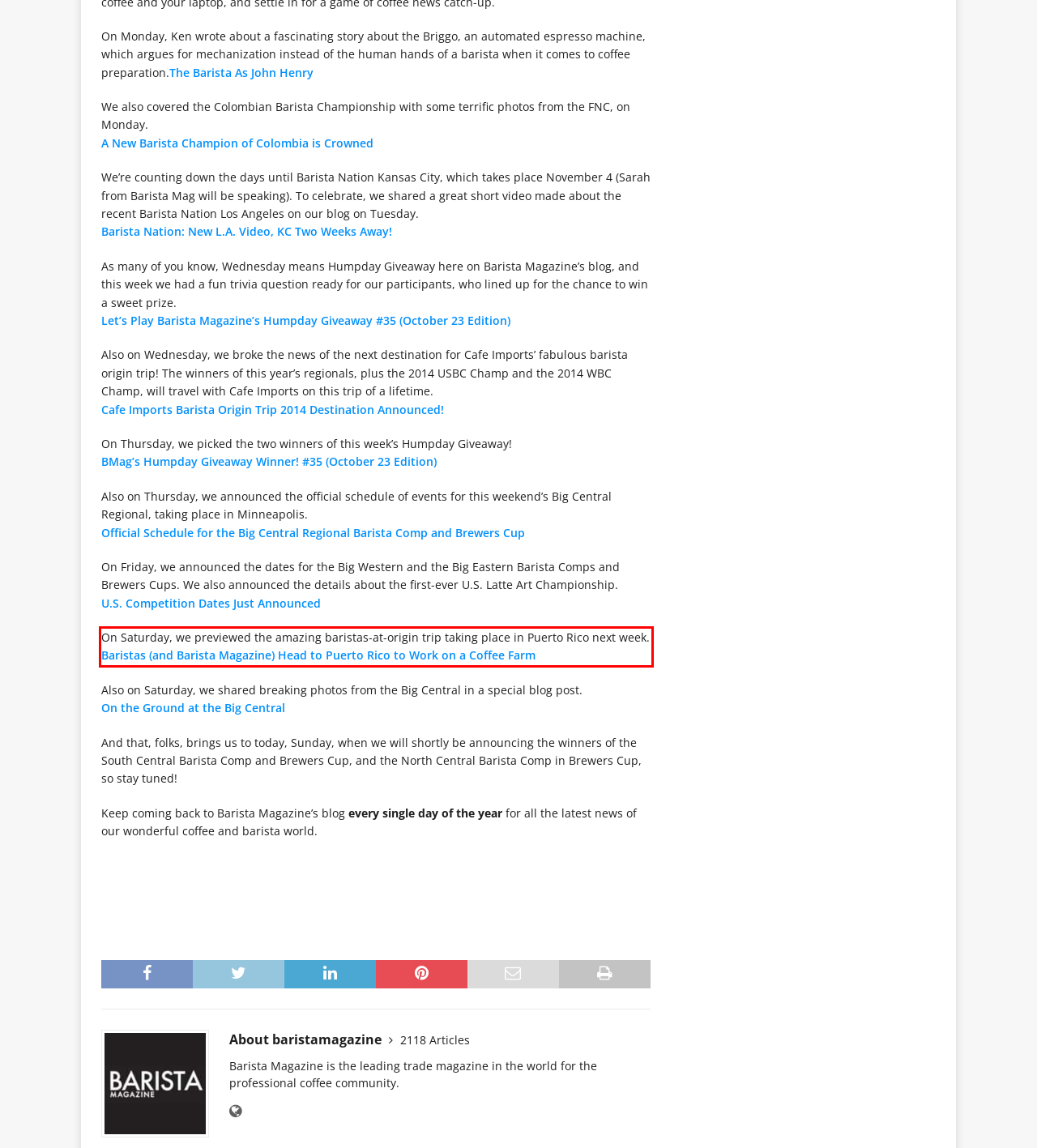Given a screenshot of a webpage, locate the red bounding box and extract the text it encloses.

On Saturday, we previewed the amazing baristas-at-origin trip taking place in Puerto Rico next week. Baristas (and Barista Magazine) Head to Puerto Rico to Work on a Coffee Farm